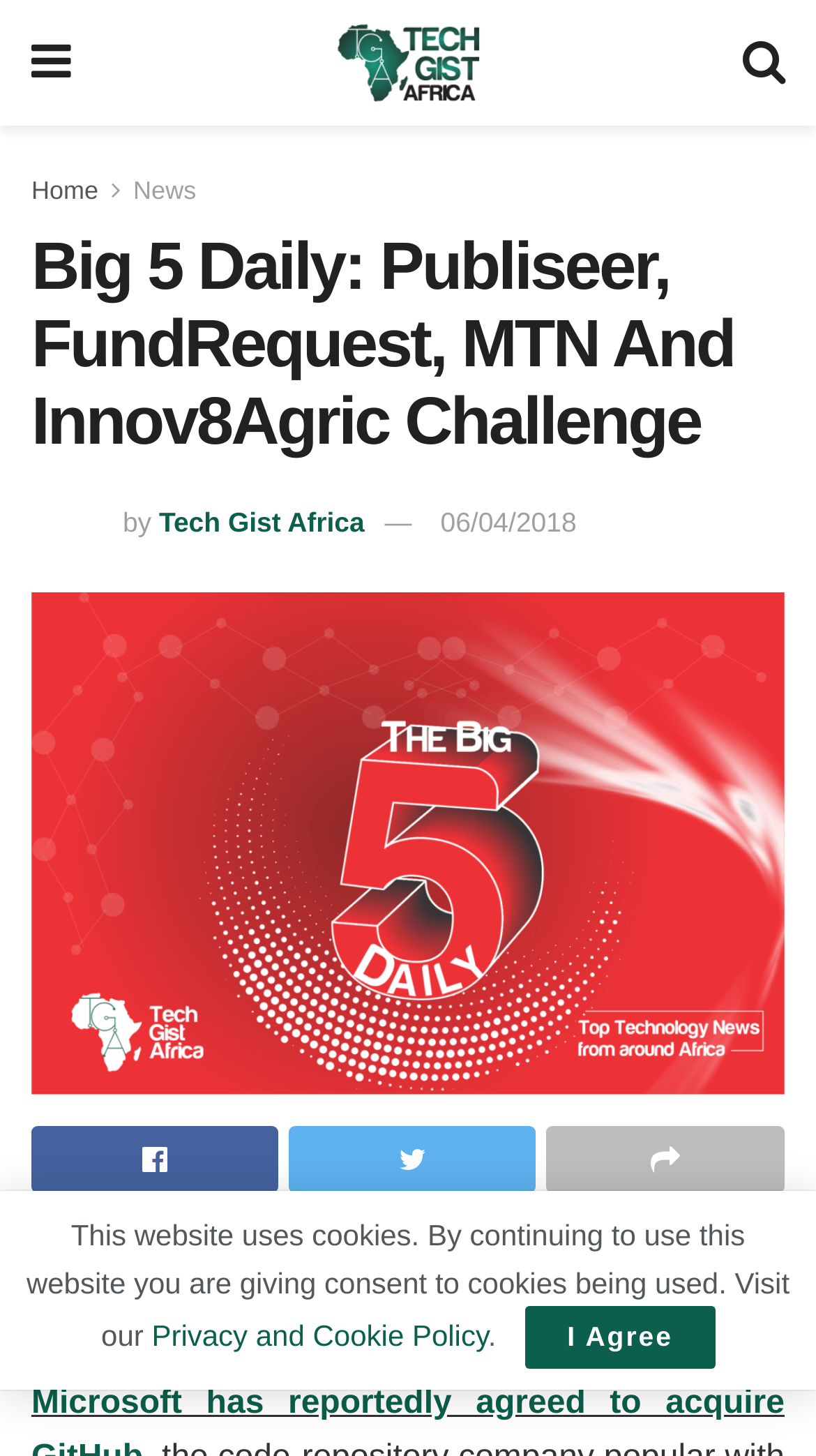Bounding box coordinates are given in the format (top-left x, top-left y, bottom-right x, bottom-right y). All values should be floating point numbers between 0 and 1. Provide the bounding box coordinate for the UI element described as: Privacy and Cookie Policy

[0.186, 0.906, 0.598, 0.929]